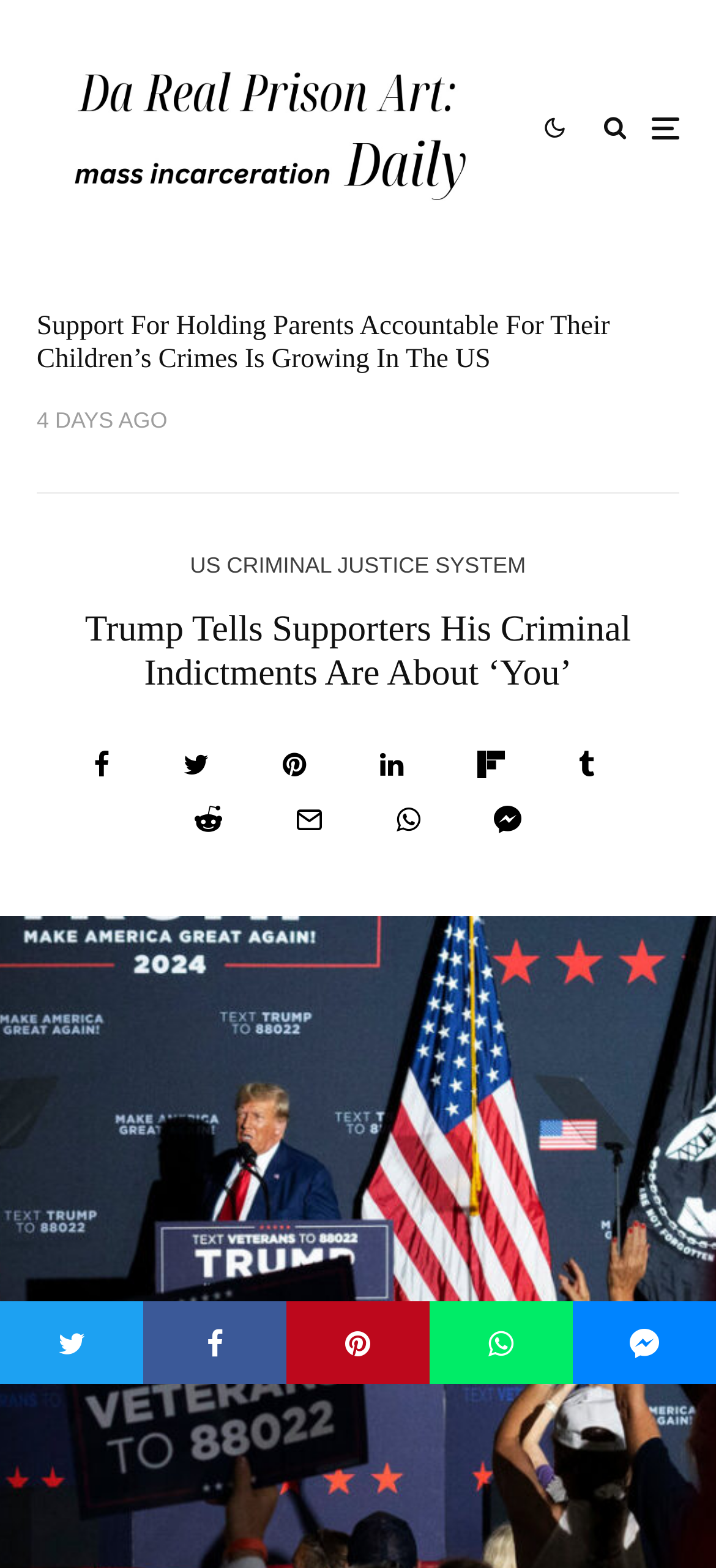Locate the bounding box coordinates of the area you need to click to fulfill this instruction: 'click on 'Uncategorized''. The coordinates must be in the form of four float numbers ranging from 0 to 1: [left, top, right, bottom].

None